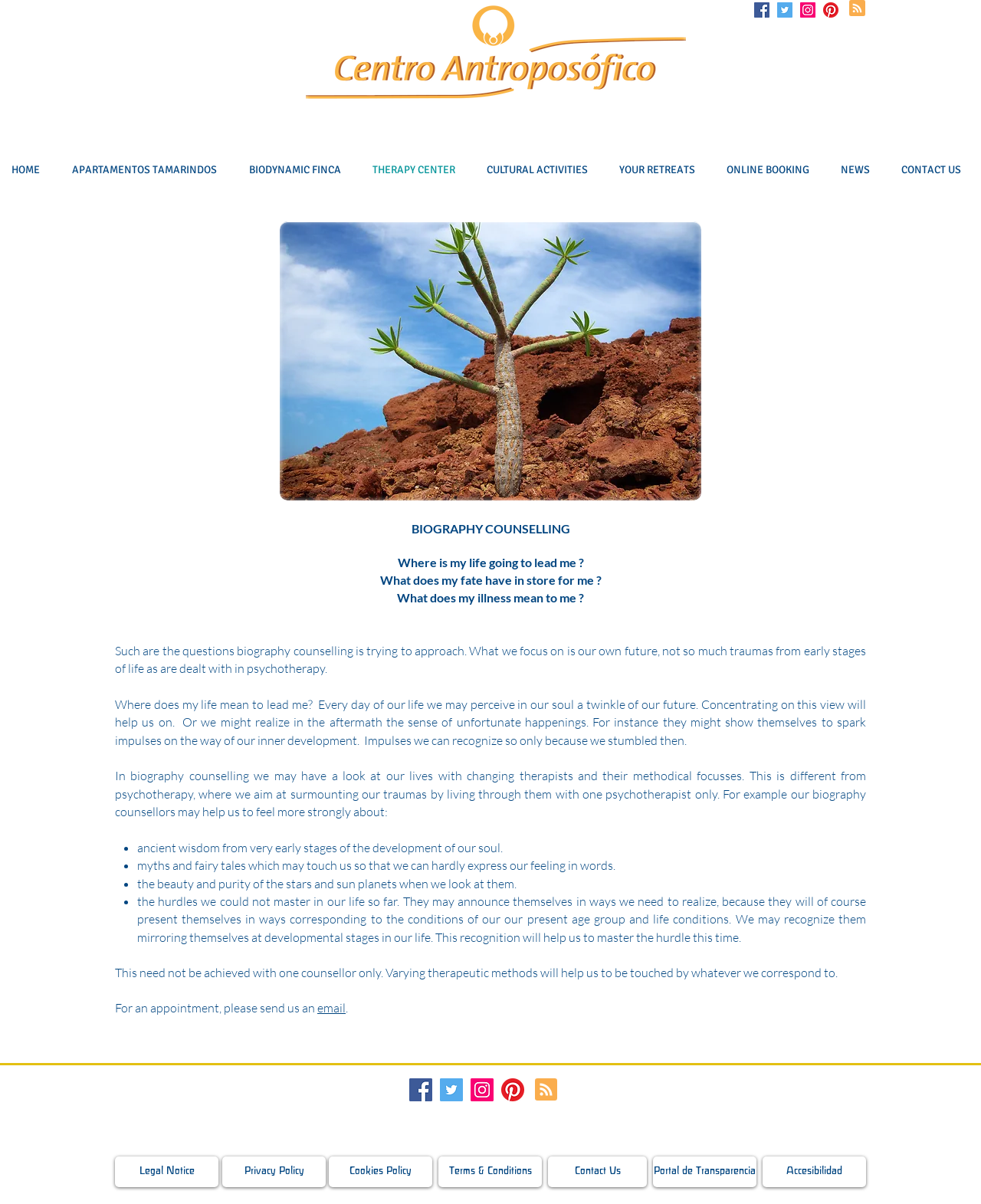Explain in detail what is displayed on the webpage.

This webpage is about biography counselling, a service offered by Centro Antroposófico in Lanzarote. At the top of the page, there is a logo of Centro Antroposófico, followed by a social bar with links to Facebook, Twitter, Instagram, and Pinterest. Below the social bar, there is a main section with a background image of a landscape.

In the main section, there are several paragraphs of text that introduce biography counselling, a service that helps individuals reflect on their life journey and find meaning in their experiences. The text explains that biography counselling is different from psychotherapy, as it focuses on the individual's future rather than past traumas.

The page also features a list of bullet points that describe the benefits of biography counselling, including gaining insights from ancient wisdom, myths, and fairy tales, and recognizing hurdles in life that need to be overcome.

At the bottom of the page, there is a navigation menu with links to other sections of the website, including Home, Apartments, Biodynamic Finca, Therapy Center, Cultural Activities, Your Retreats, Online Booking, News, and Contact Us. There is also a second social bar with the same links as the top social bar, followed by a series of links to legal notices, privacy policies, and terms and conditions.

Throughout the page, there are several images, including the logo of Centro Antroposófico, the background image of the landscape, and icons for the social media links. The overall layout of the page is clean and easy to navigate, with clear headings and concise text.